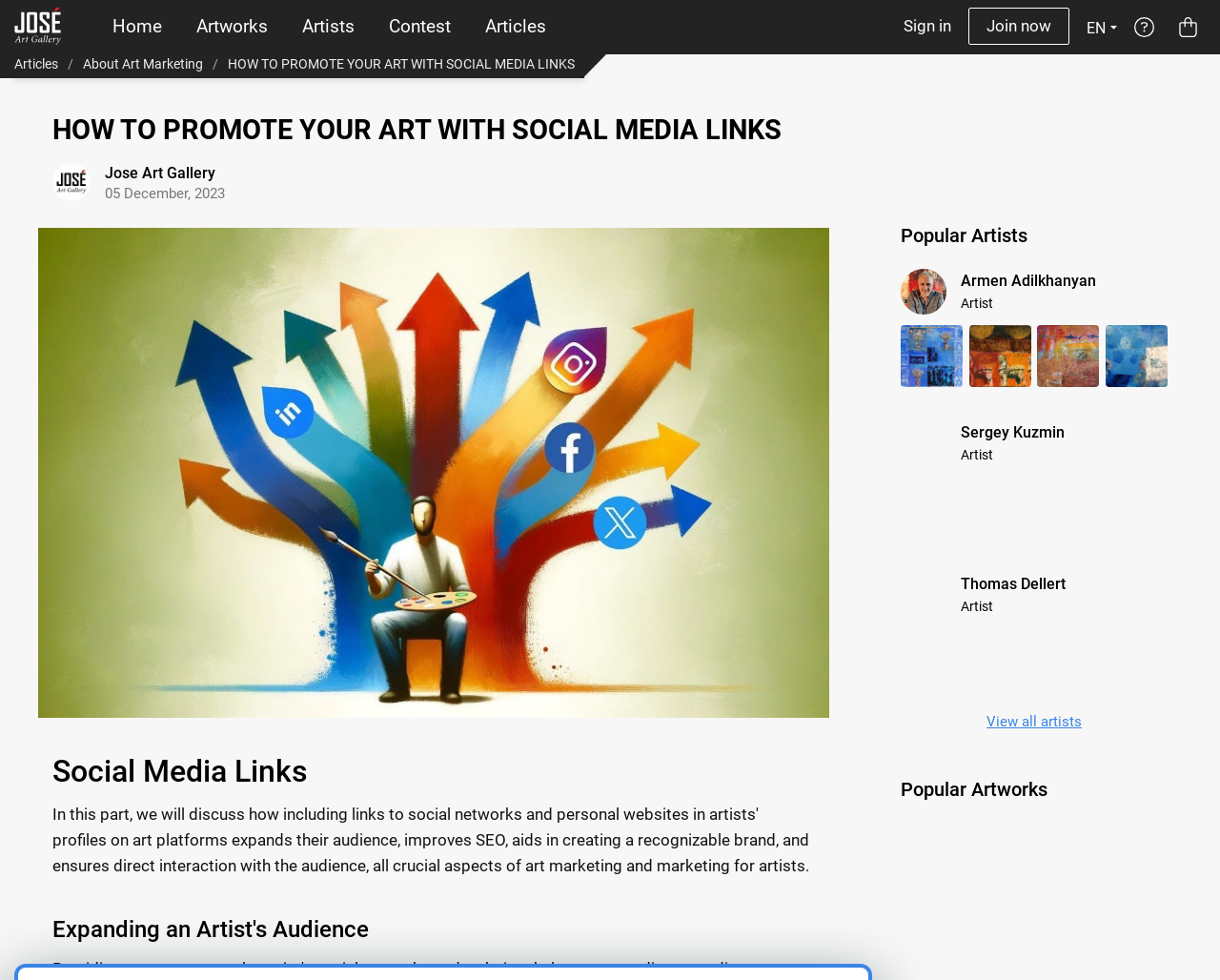Please locate the bounding box coordinates of the element that needs to be clicked to achieve the following instruction: "Go to the main page". The coordinates should be four float numbers between 0 and 1, i.e., [left, top, right, bottom].

None